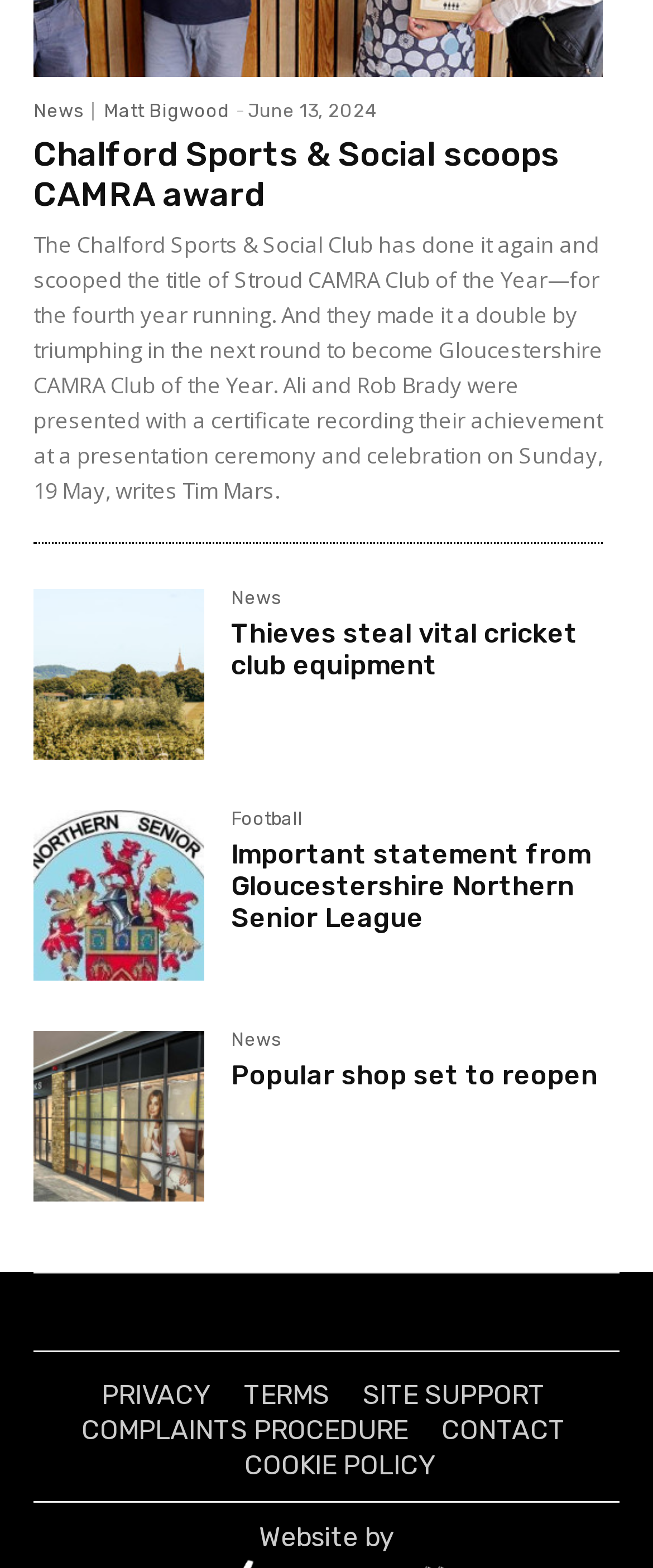Indicate the bounding box coordinates of the clickable region to achieve the following instruction: "Contact the website."

[0.676, 0.901, 0.865, 0.923]